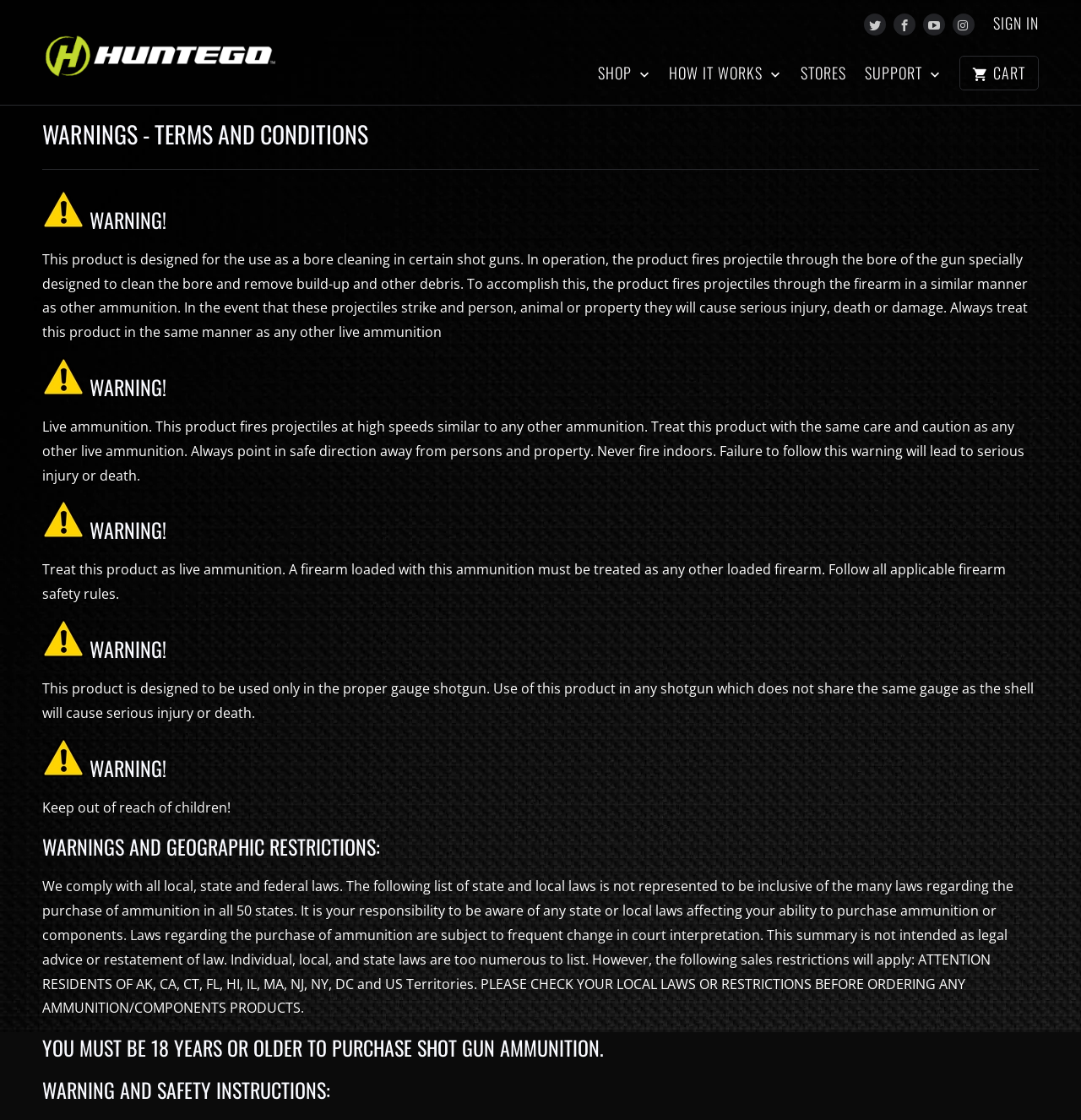Give an in-depth explanation of the webpage layout and content.

The webpage is focused on warnings and terms and conditions related to a product called CleanShot, which is designed for bore cleaning in certain shotguns. At the top left, there is a link to the CleanShot website, accompanied by an image of the CleanShot logo. On the top right, there are several links to different sections of the website, including "SIGN IN", "SHOP", "HOW IT WORKS", "STORES", "SUPPORT", and "CART".

Below the top navigation bar, there is a heading that reads "WARNINGS - TERMS AND CONDITIONS". This is followed by a series of caution warnings, each with a heading that reads "Caution WARNING!" and an accompanying image of a caution symbol. The warnings are presented in a vertical list, with each warning separated by a small gap.

The warnings themselves are presented as blocks of text, with the first warning explaining the product's design and operation, and the potential risks of serious injury, death, or damage if the projectiles strike a person, animal, or property. The subsequent warnings emphasize the importance of treating the product as live ammunition, following all applicable firearm safety rules, and using the product only in the proper gauge shotgun.

Further down the page, there is a heading that reads "WARNINGS AND GEOGRAPHIC RESTRICTIONS", followed by a block of text that explains the company's compliance with local, state, and federal laws regarding the purchase of ammunition. The text also lists specific sales restrictions for residents of certain states and territories.

Finally, there are two more headings, "YOU MUST BE 18 YEARS OR OLDER TO PURCHASE SHOT GUN AMMUNITION" and "WARNING AND SAFETY INSTRUCTIONS", which appear to be important notices related to the purchase and use of the product.